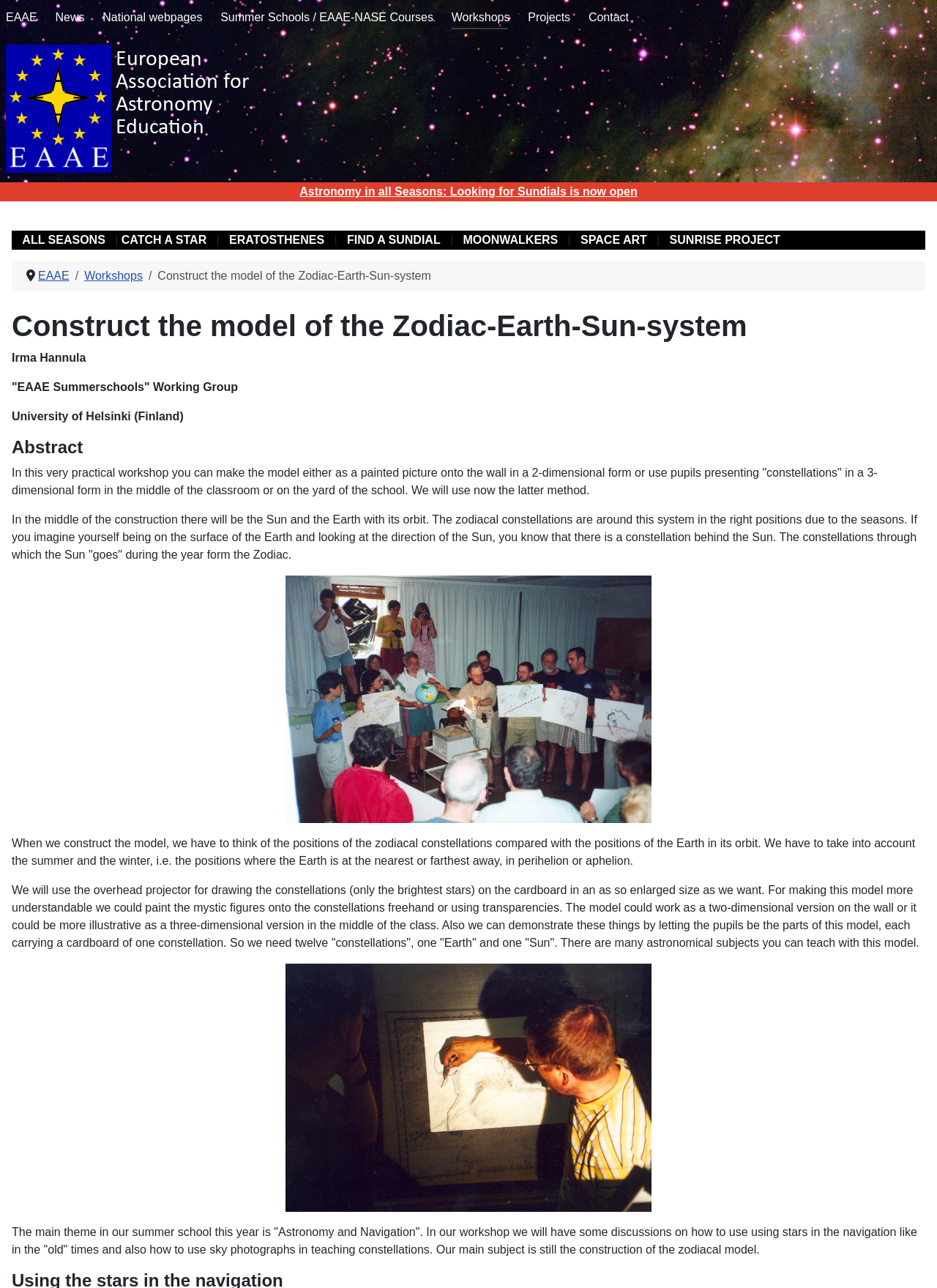Locate the bounding box coordinates of the segment that needs to be clicked to meet this instruction: "Explore the ALL SEASONS project".

[0.024, 0.181, 0.112, 0.191]